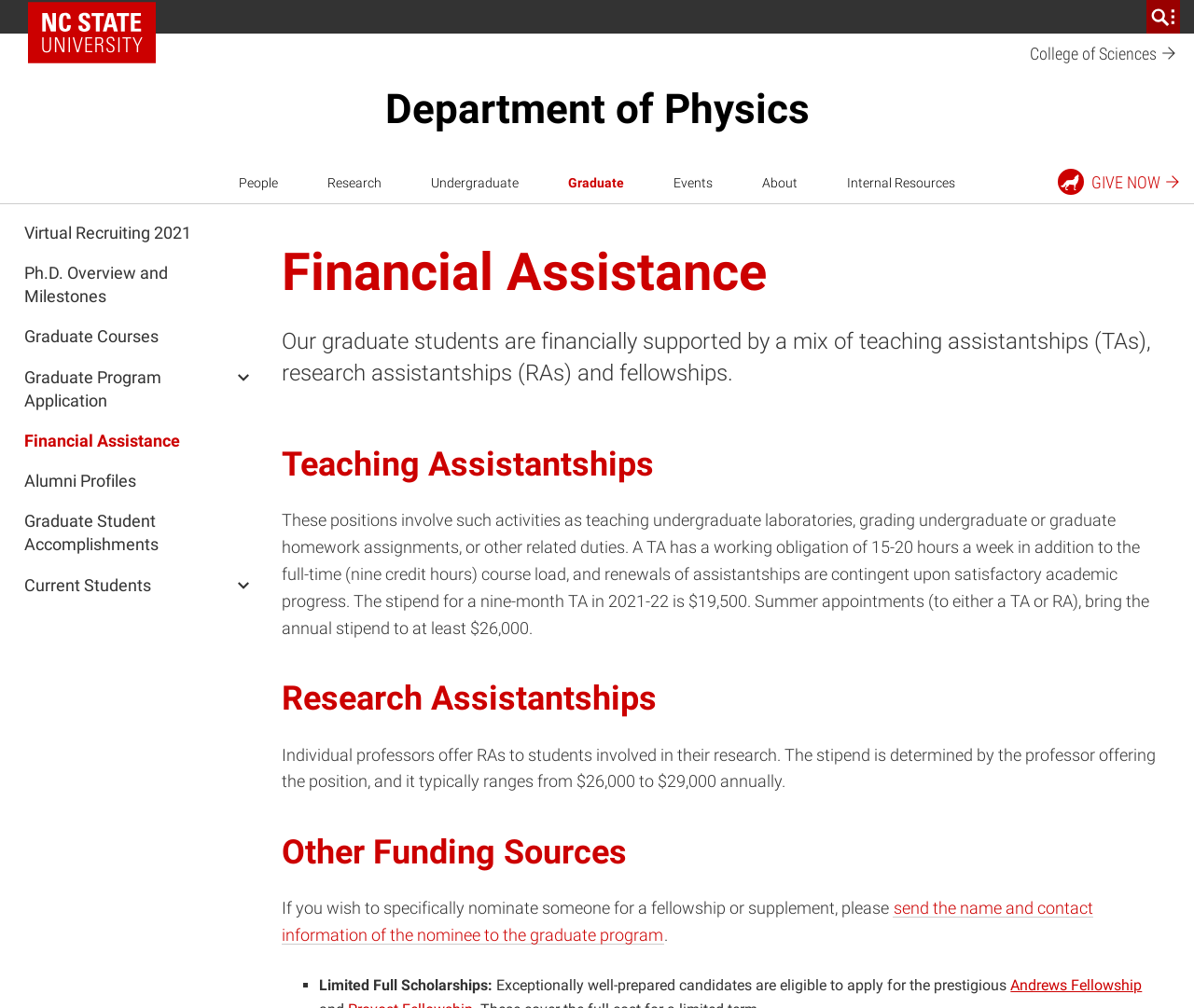Pinpoint the bounding box coordinates of the clickable element needed to complete the instruction: "Search for NC State resources". The coordinates should be provided as four float numbers between 0 and 1: [left, top, right, bottom].

[0.96, 0.0, 0.988, 0.033]